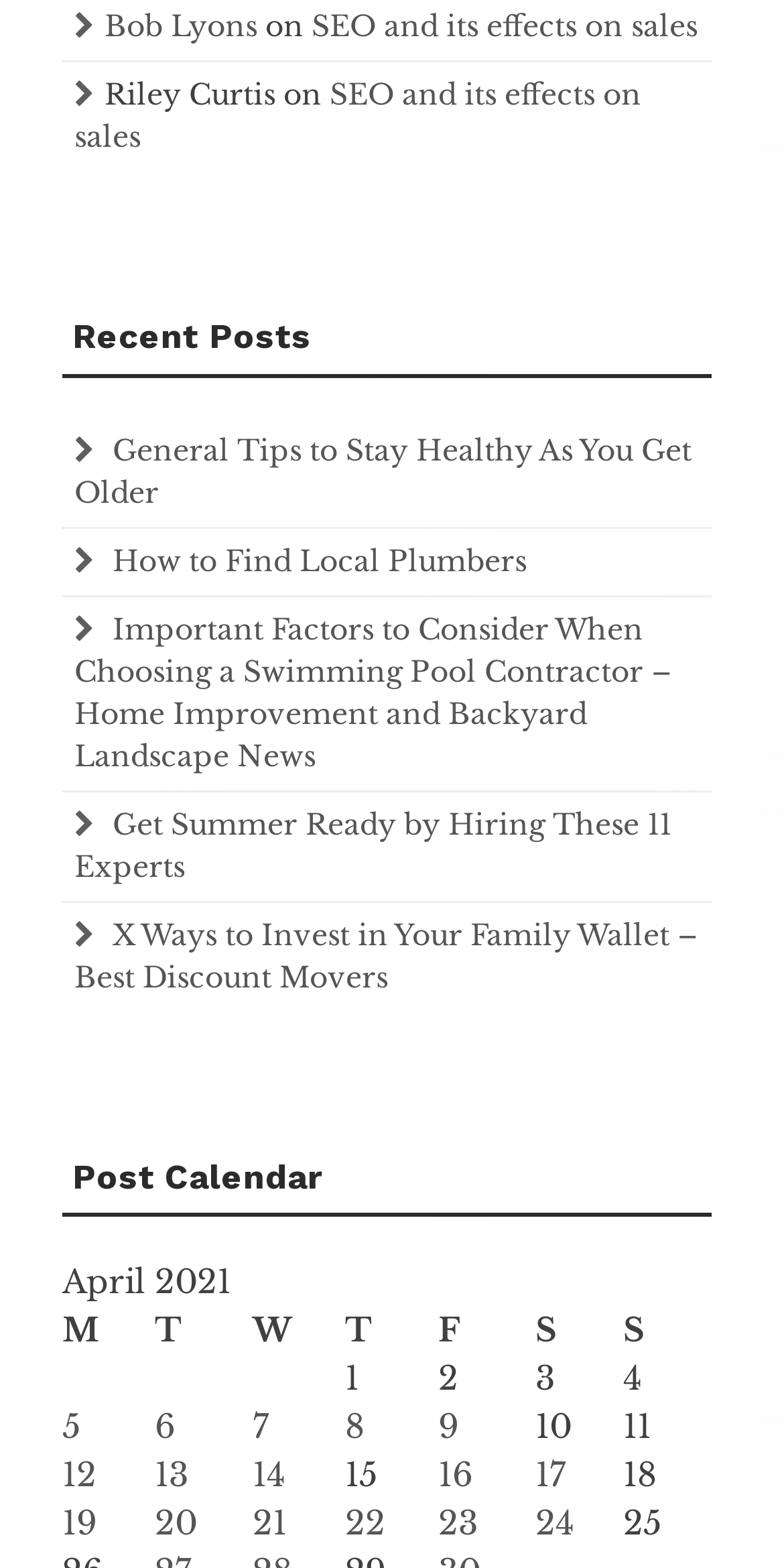Please identify the bounding box coordinates of the clickable area that will fulfill the following instruction: "Explore the link 'Important Factors to Consider When Choosing a Swimming Pool Contractor – Home Improvement and Backyard Landscape News'". The coordinates should be in the format of four float numbers between 0 and 1, i.e., [left, top, right, bottom].

[0.095, 0.389, 0.856, 0.493]